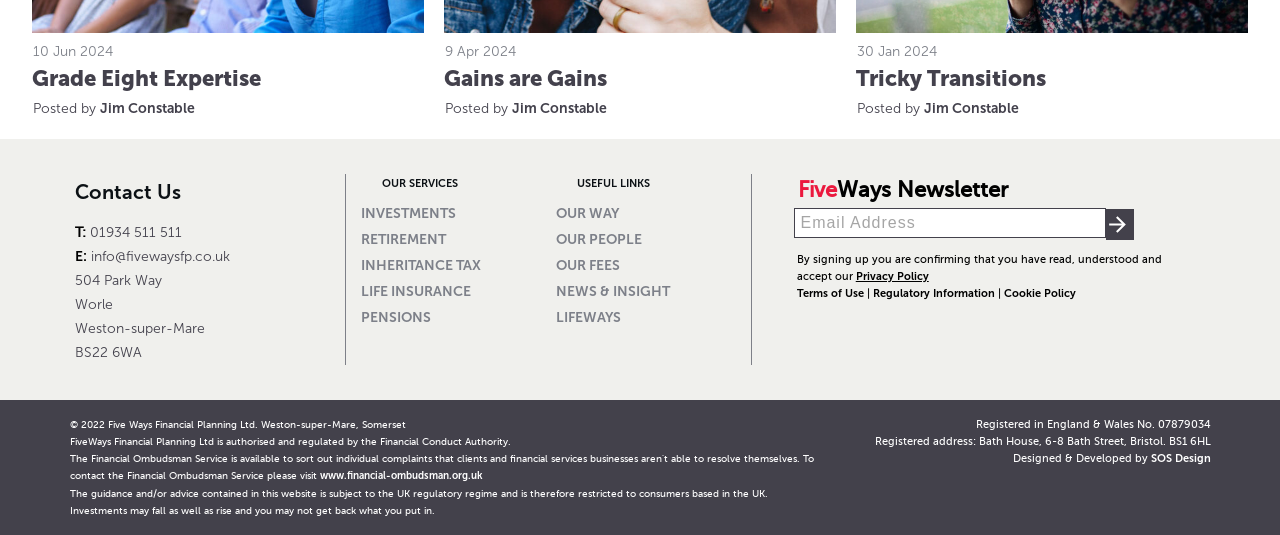Find the bounding box coordinates of the area that needs to be clicked in order to achieve the following instruction: "Visit 'NEWS & INSIGHT'". The coordinates should be specified as four float numbers between 0 and 1, i.e., [left, top, right, bottom].

[0.434, 0.525, 0.523, 0.564]